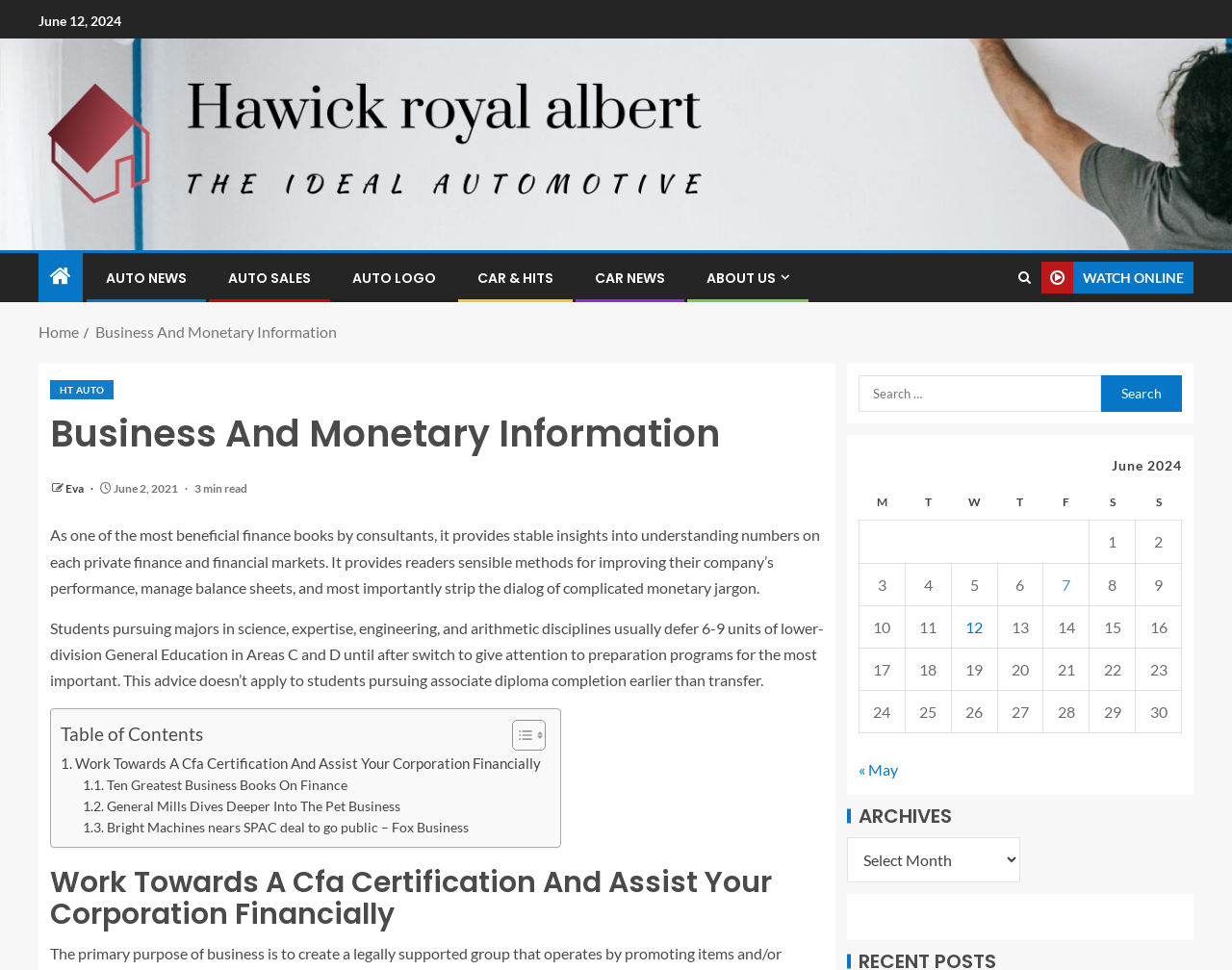Kindly determine the bounding box coordinates of the area that needs to be clicked to fulfill this instruction: "Search for something".

[0.688, 0.375, 0.969, 0.437]